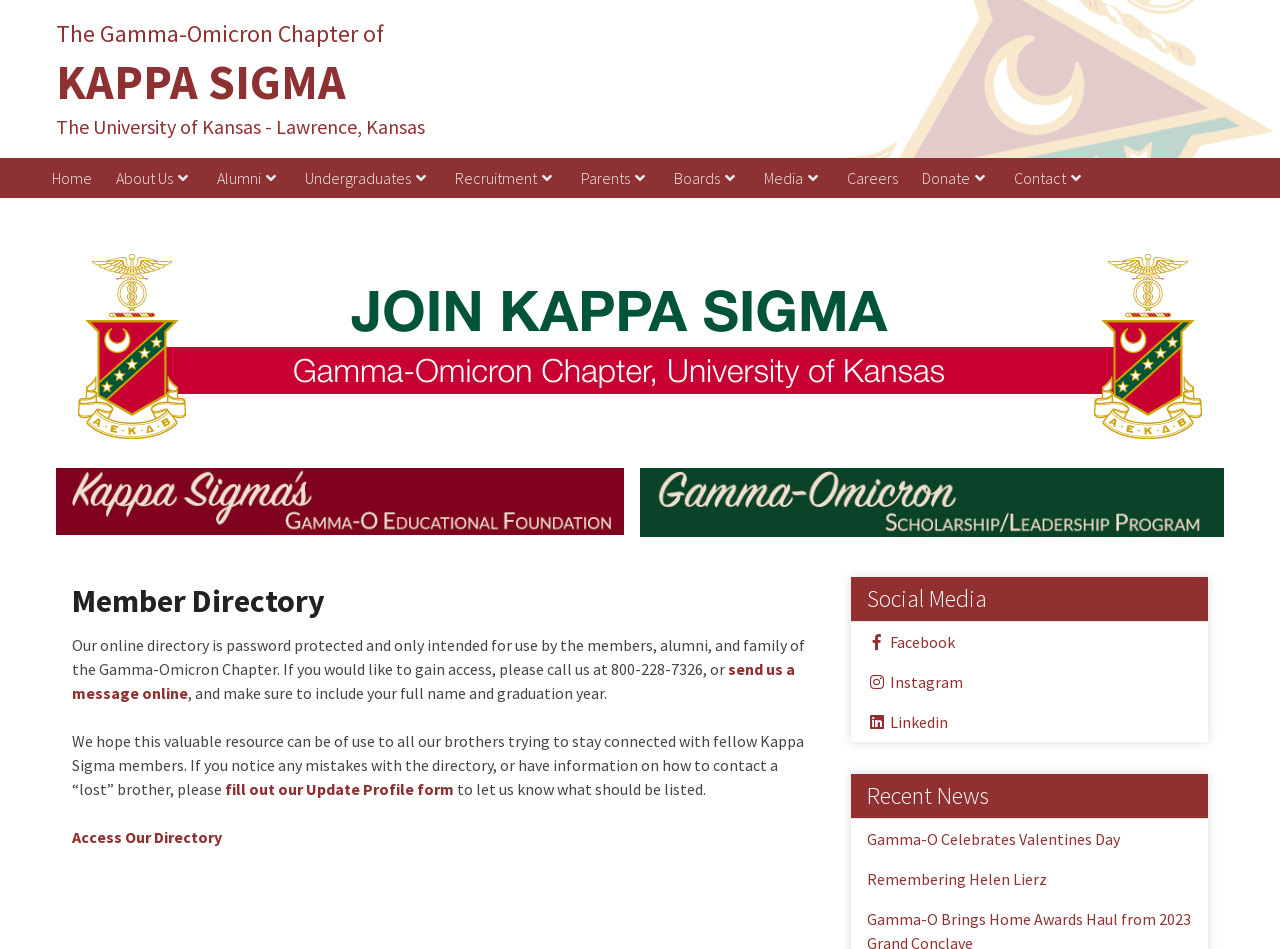Please specify the bounding box coordinates of the clickable region necessary for completing the following instruction: "Explore financing options". The coordinates must consist of four float numbers between 0 and 1, i.e., [left, top, right, bottom].

None